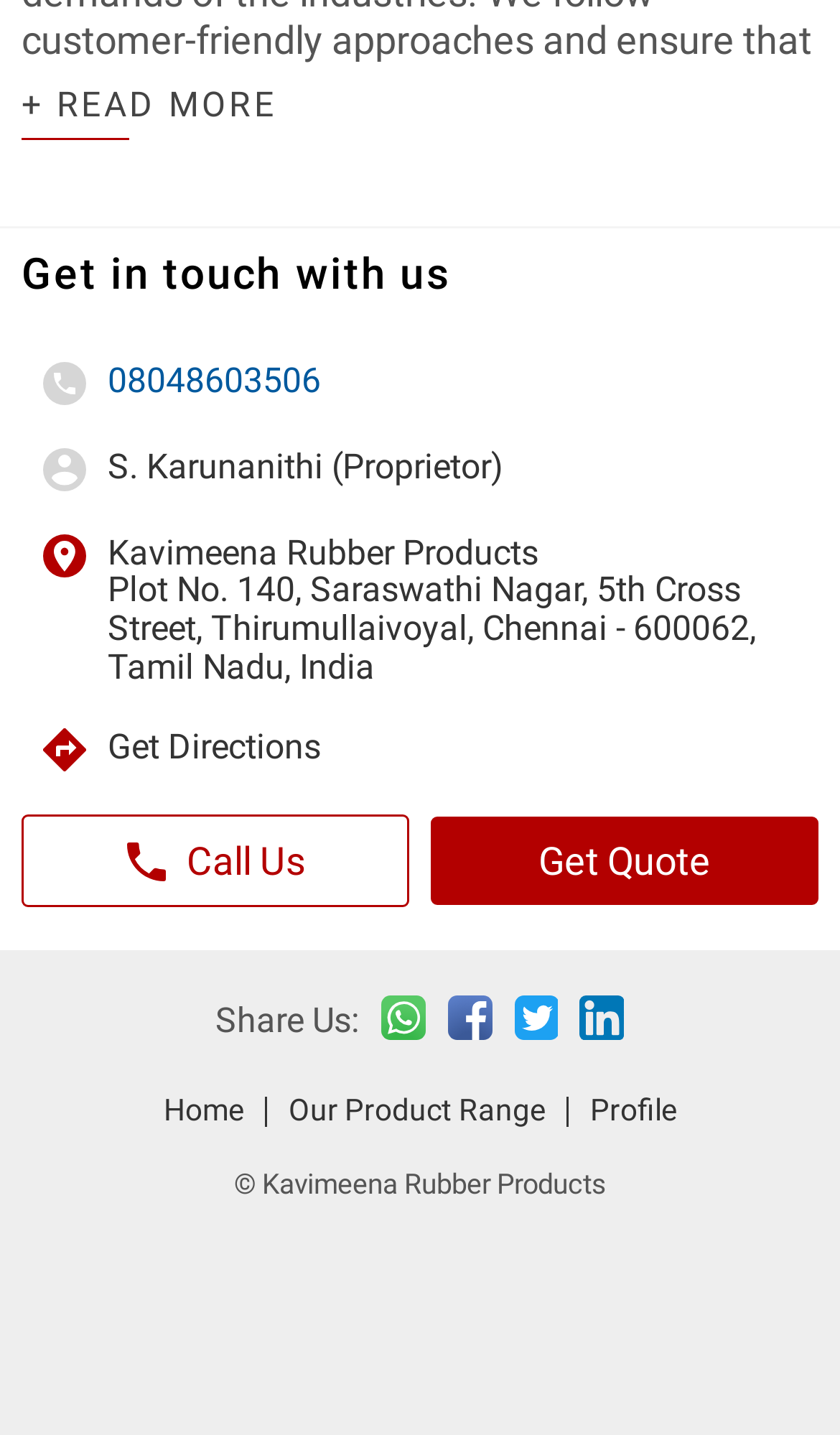What is the name of the proprietor?
Look at the screenshot and provide an in-depth answer.

The name of the proprietor can be found in the section 'Get in touch with us' where it is written as 'S. Karunanithi (Proprietor)'.